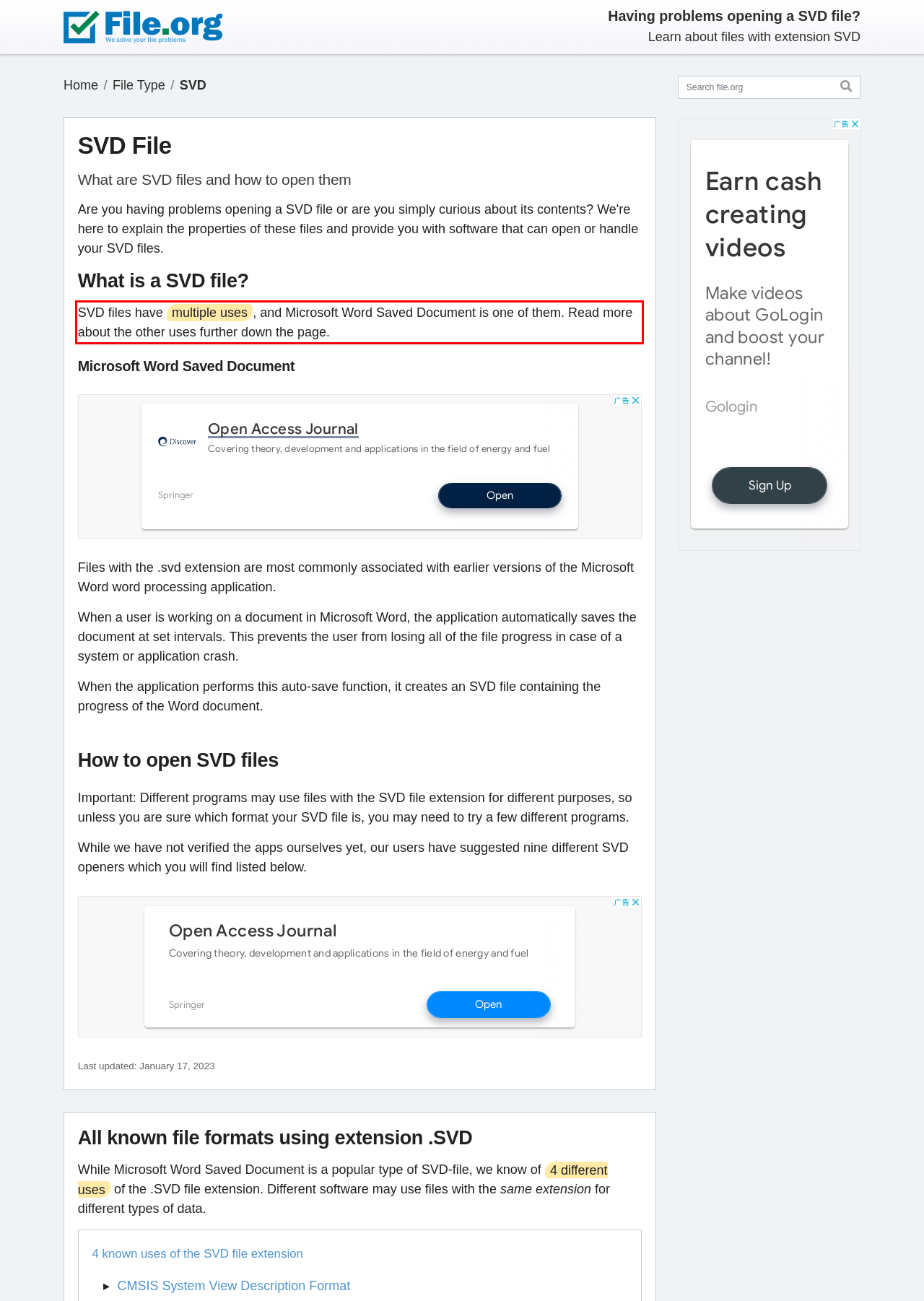Identify and transcribe the text content enclosed by the red bounding box in the given screenshot.

SVD files have multiple uses, and Microsoft Word Saved Document is one of them. Read more about the other uses further down the page.